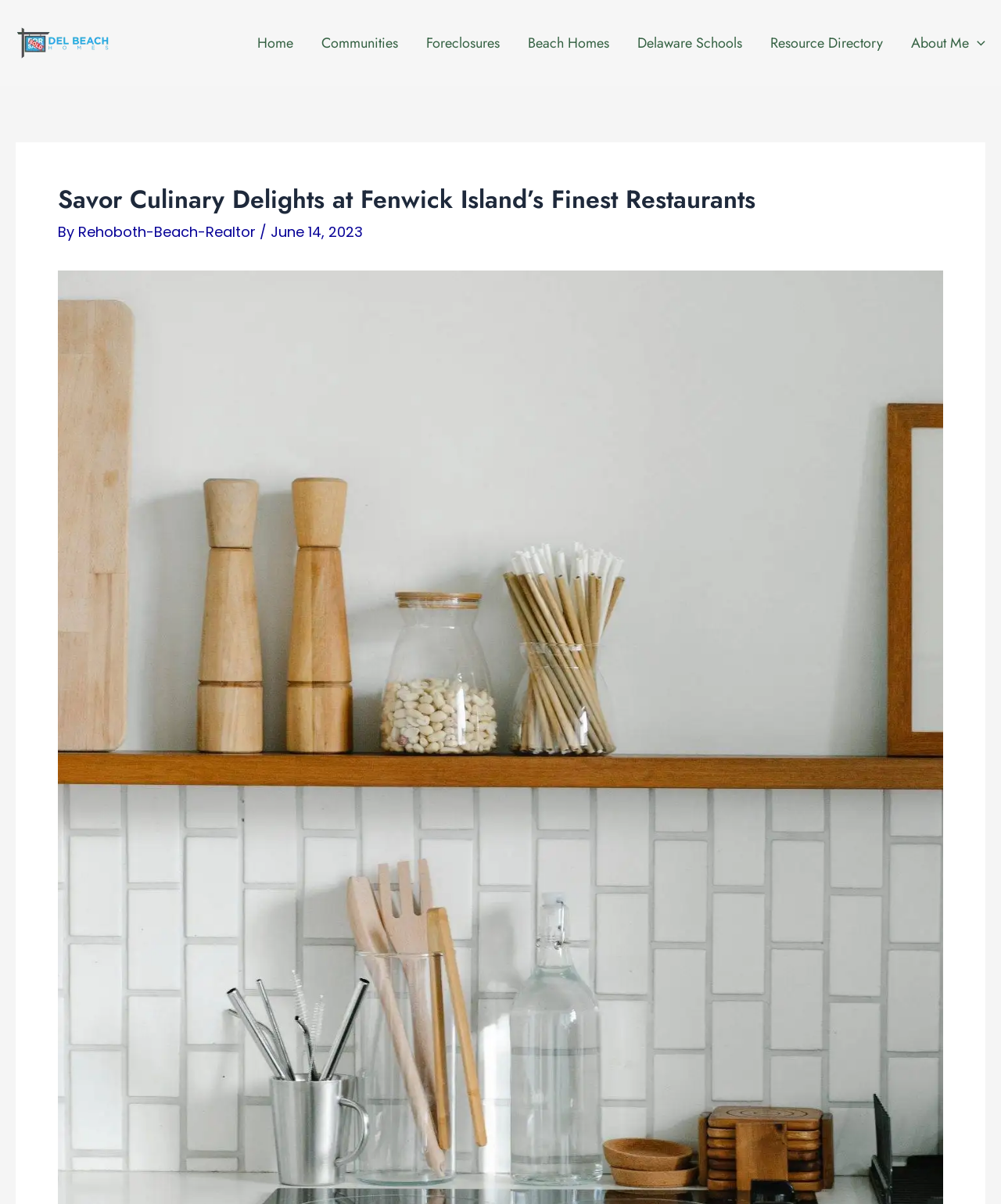Describe all significant elements and features of the webpage.

The webpage is about Savor Culinary Delights at Fenwick Island's Finest Restaurants, showcasing delectable flavors, fresh seafood, and captivating views. At the top left corner, there is a link to "Del Beach Homes – Delawares Finest Real Estate" accompanied by an image. 

Below this, a navigation menu spans across the top of the page, containing seven links: "Home", "Communities", "Foreclosures", "Beach Homes", "Delaware Schools", "Resource Directory", and "About Me Menu Toggle". The "About Me Menu Toggle" link has a dropdown menu with a toggle button, which is currently not expanded.

Underneath the navigation menu, there is a header section with a prominent heading "Savor Culinary Delights at Fenwick Island’s Finest Restaurants". This heading is accompanied by a byline, which includes a link to "Rehoboth-Beach-Realtor" and a date, "June 14, 2023".